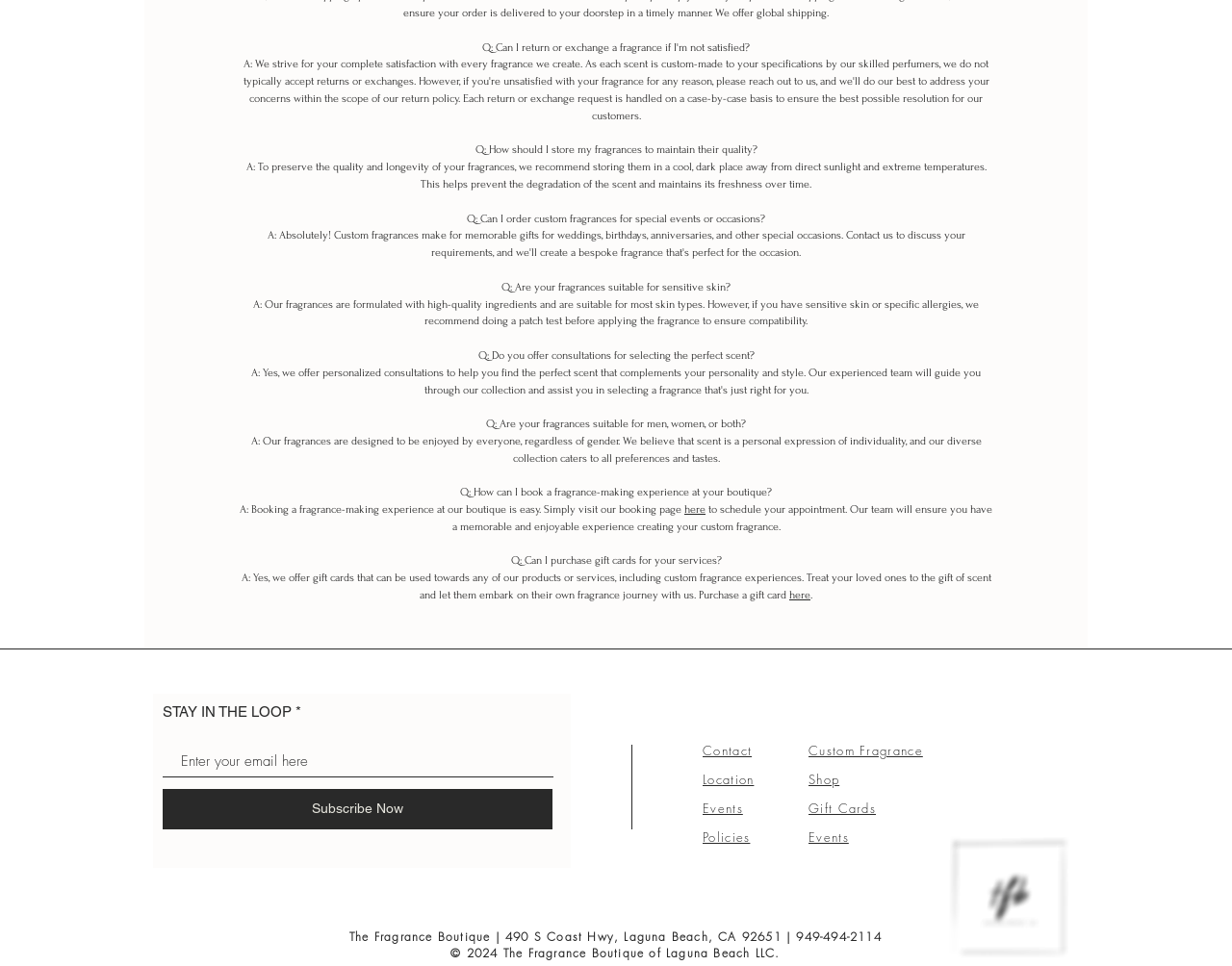Can I order custom fragrances for special events?
Use the image to answer the question with a single word or phrase.

Yes